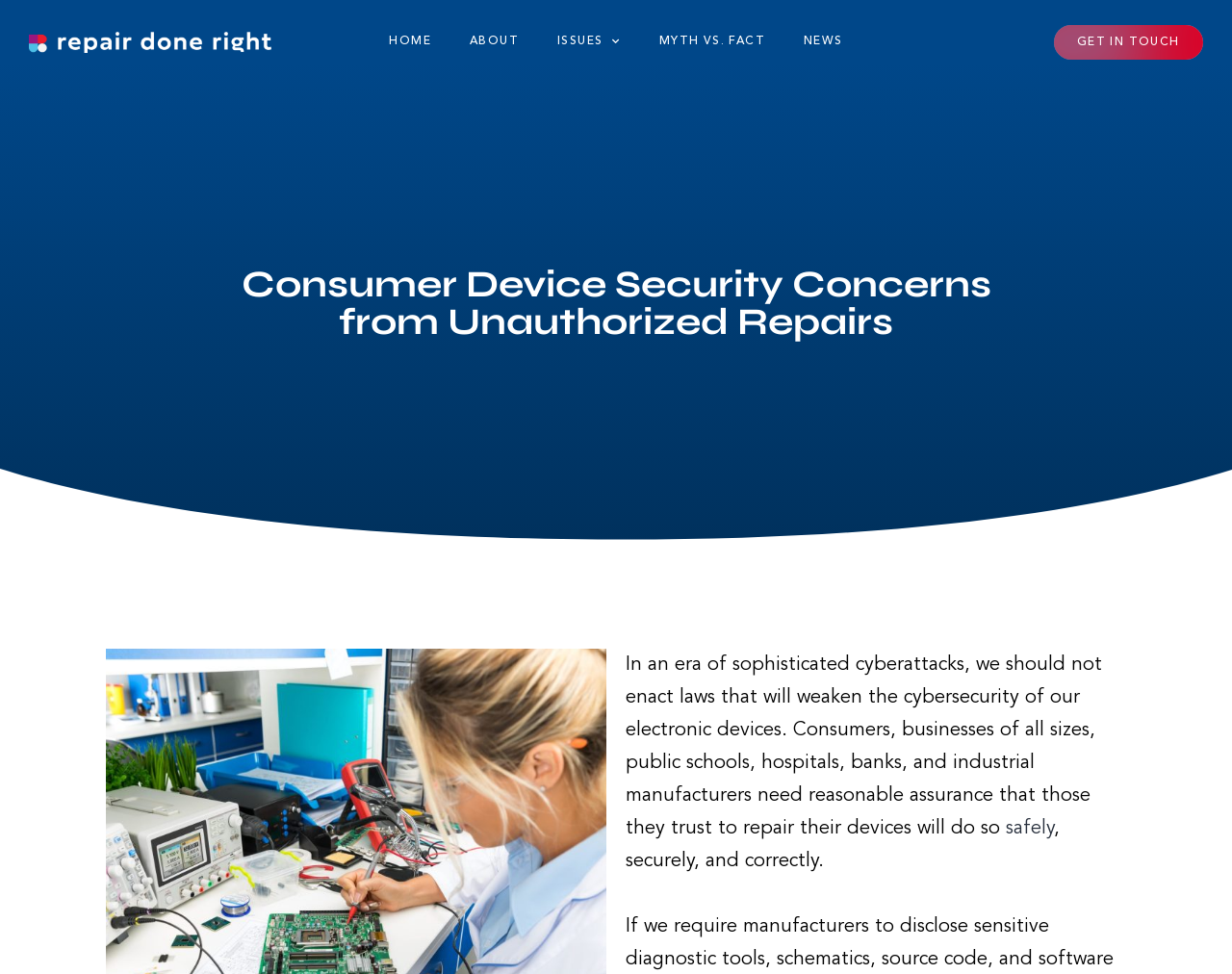Please find the top heading of the webpage and generate its text.

Consumer Device Security Concerns from Unauthorized Repairs